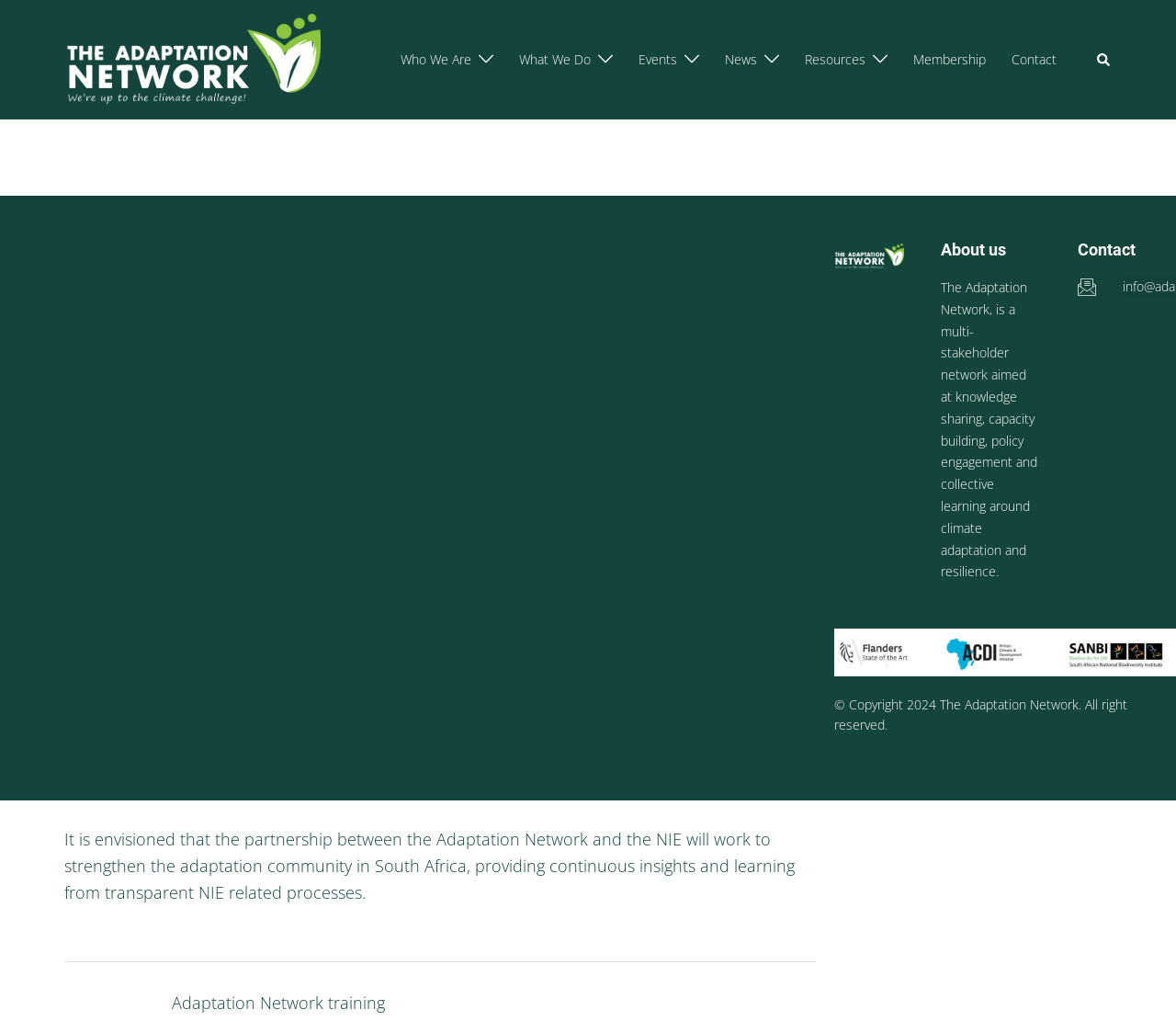Provide the bounding box coordinates of the UI element that matches the description: "Events".

[0.543, 0.048, 0.576, 0.069]